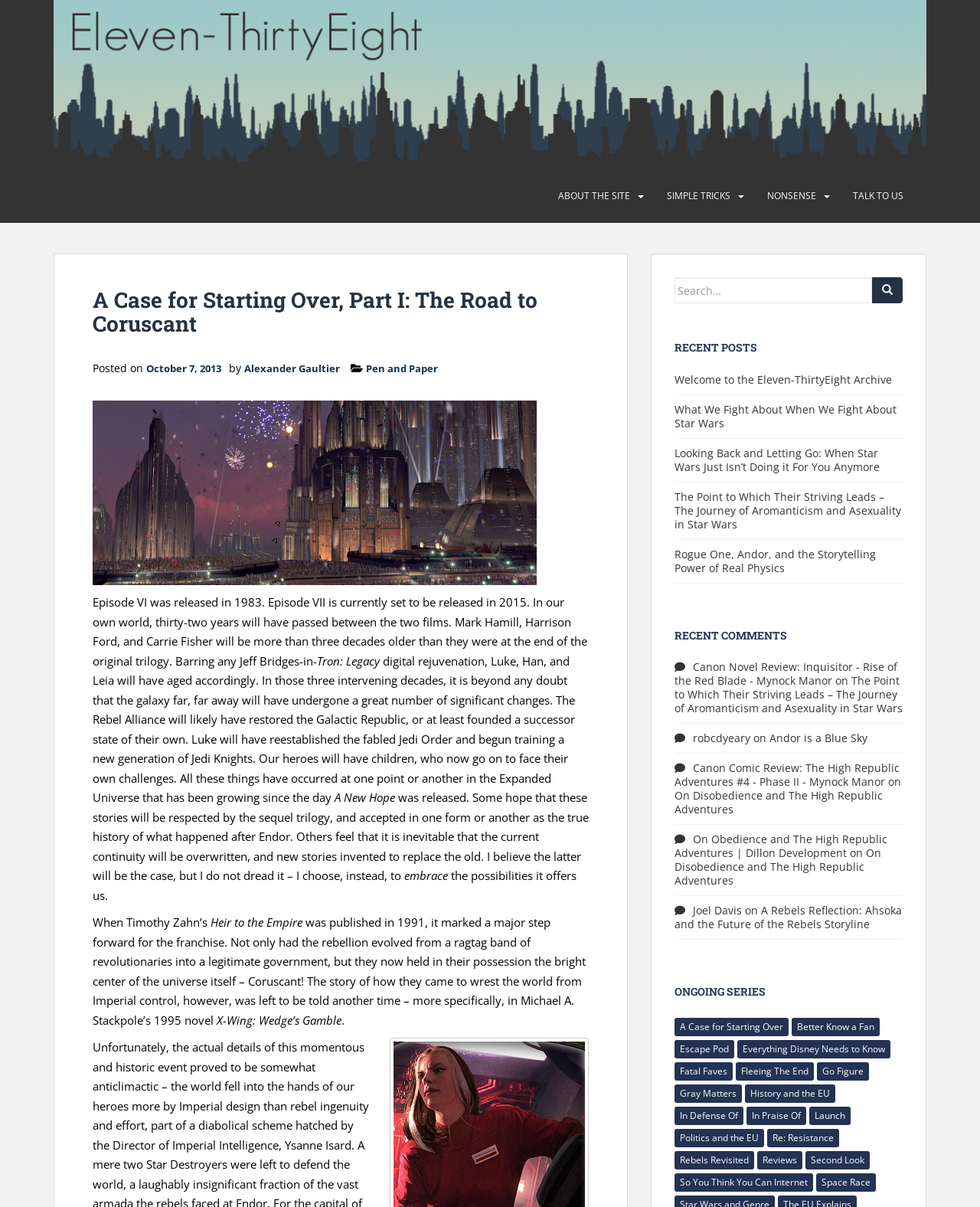Locate the UI element described by In Defense Of in the provided webpage screenshot. Return the bounding box coordinates in the format (top-left x, top-left y, bottom-right x, bottom-right y), ensuring all values are between 0 and 1.

[0.688, 0.917, 0.759, 0.932]